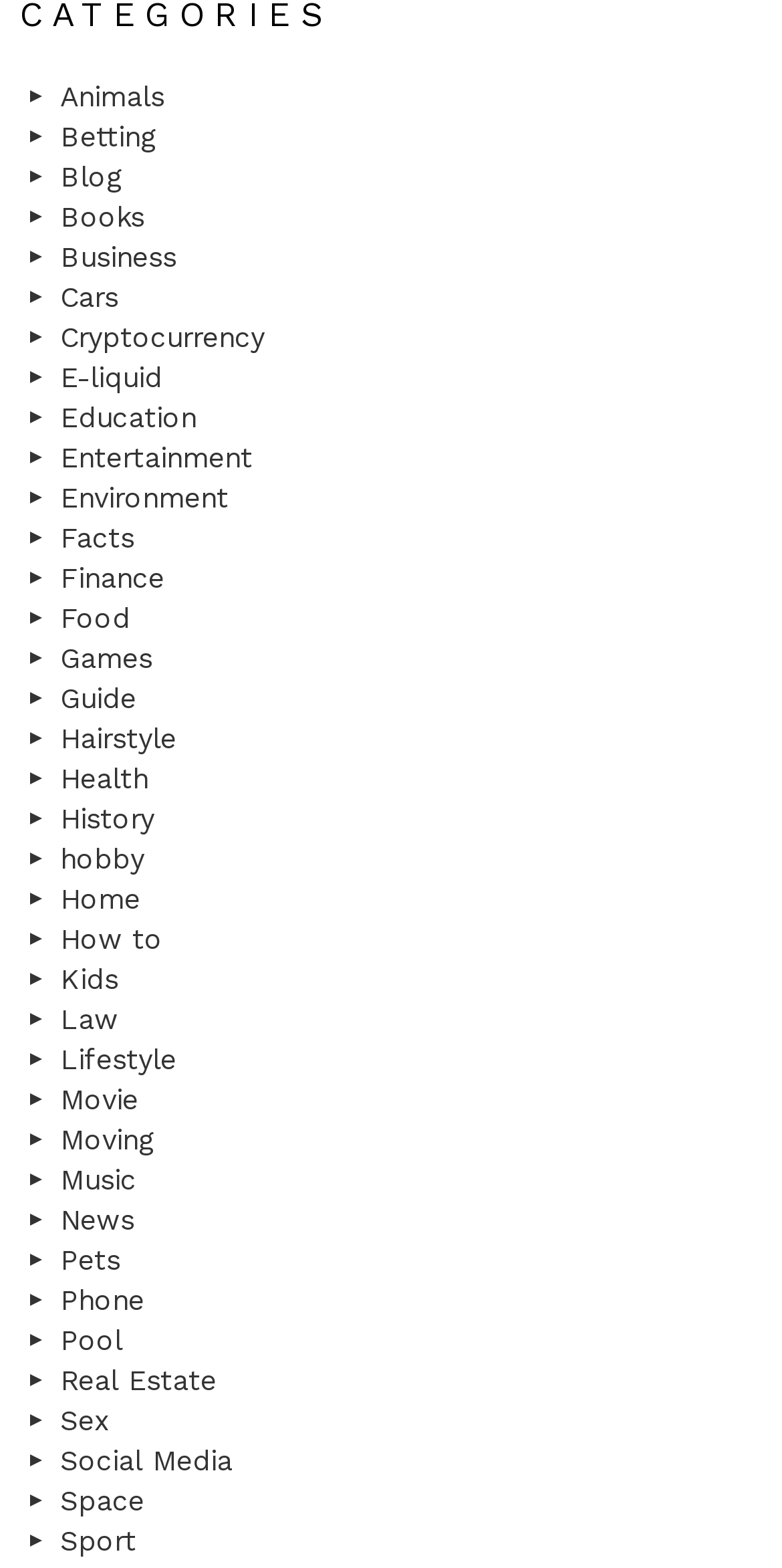Are the categories on this webpage organized alphabetically?
Your answer should be a single word or phrase derived from the screenshot.

Yes